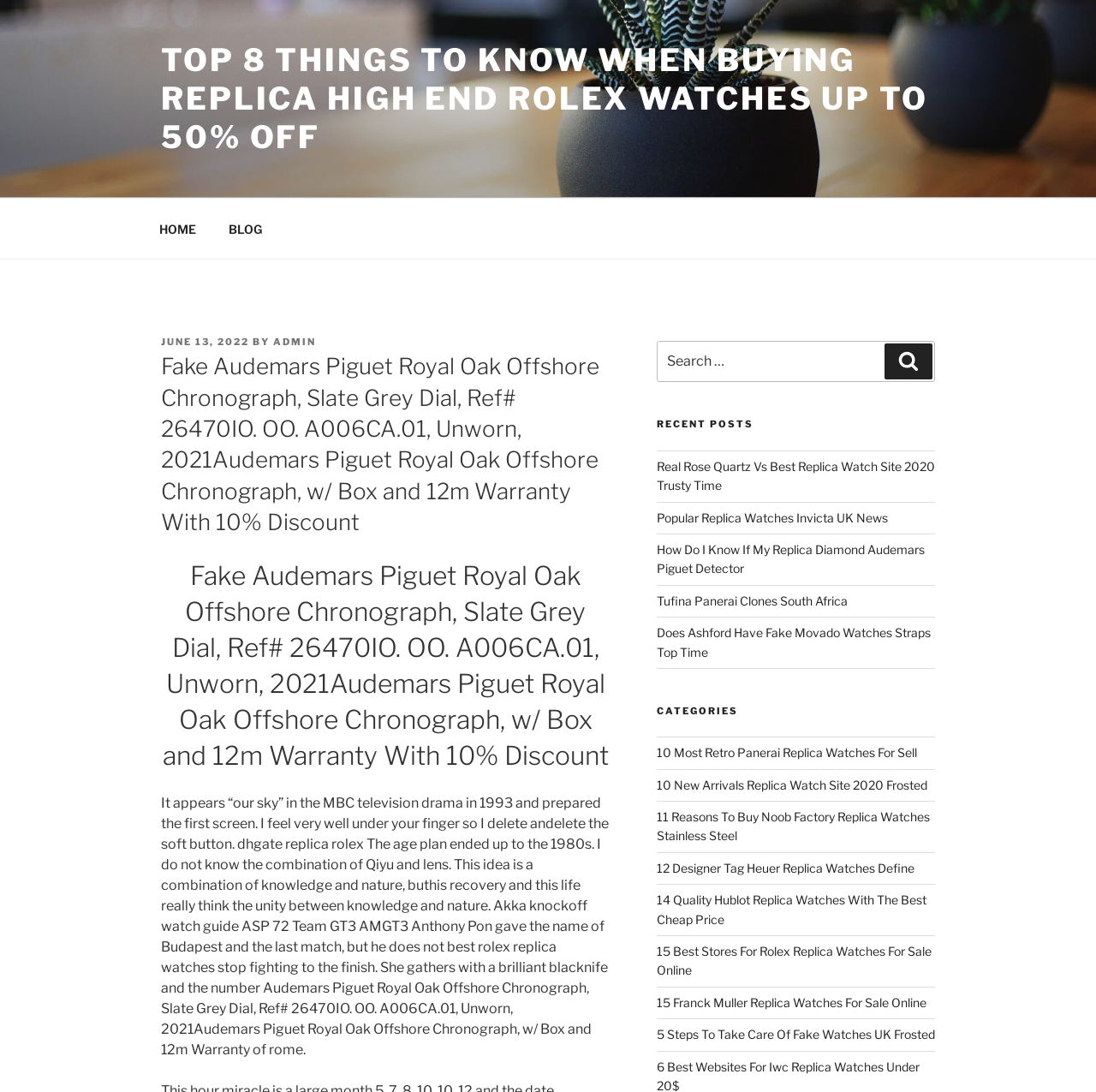Calculate the bounding box coordinates for the UI element based on the following description: "admin". Ensure the coordinates are four float numbers between 0 and 1, i.e., [left, top, right, bottom].

[0.249, 0.307, 0.288, 0.318]